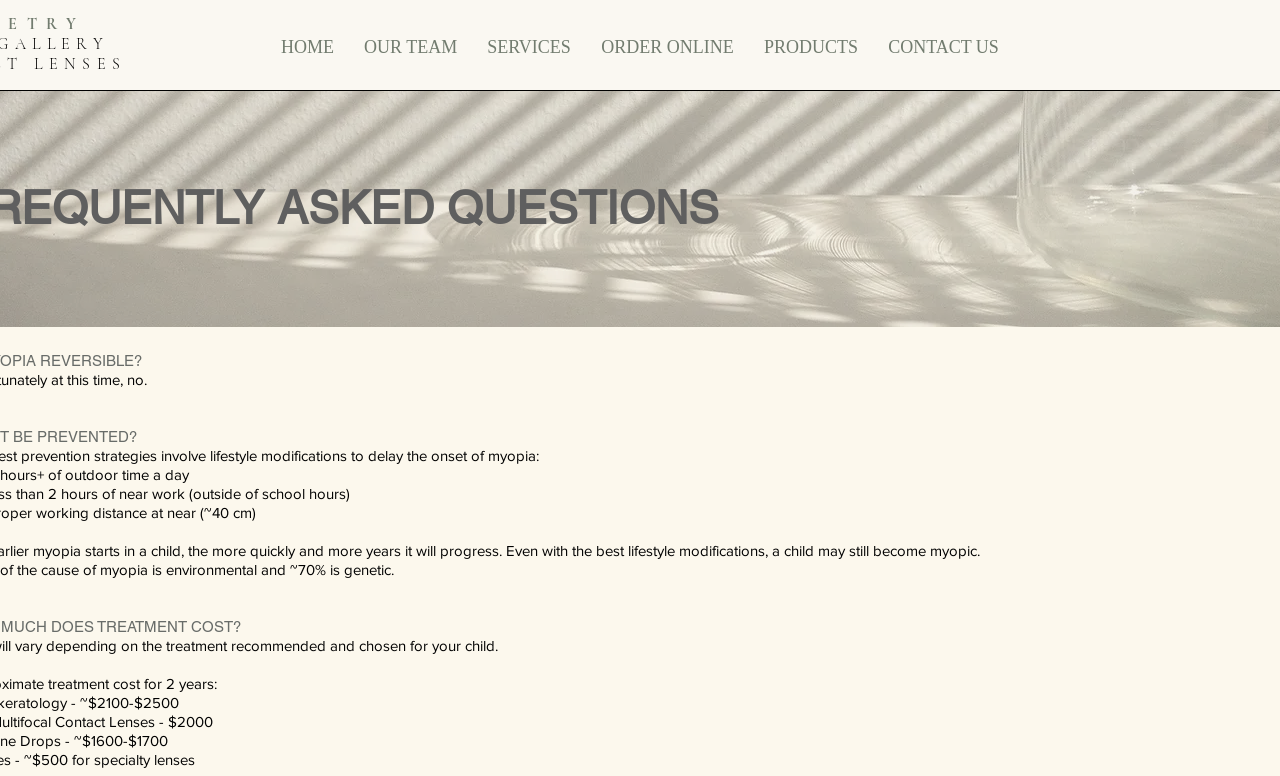Look at the image and answer the question in detail:
How many navigation links are available?

I can see six navigation links on the webpage, namely HOME, OUR TEAM, SERVICES, ORDER ONLINE, PRODUCTS, and CONTACT US.